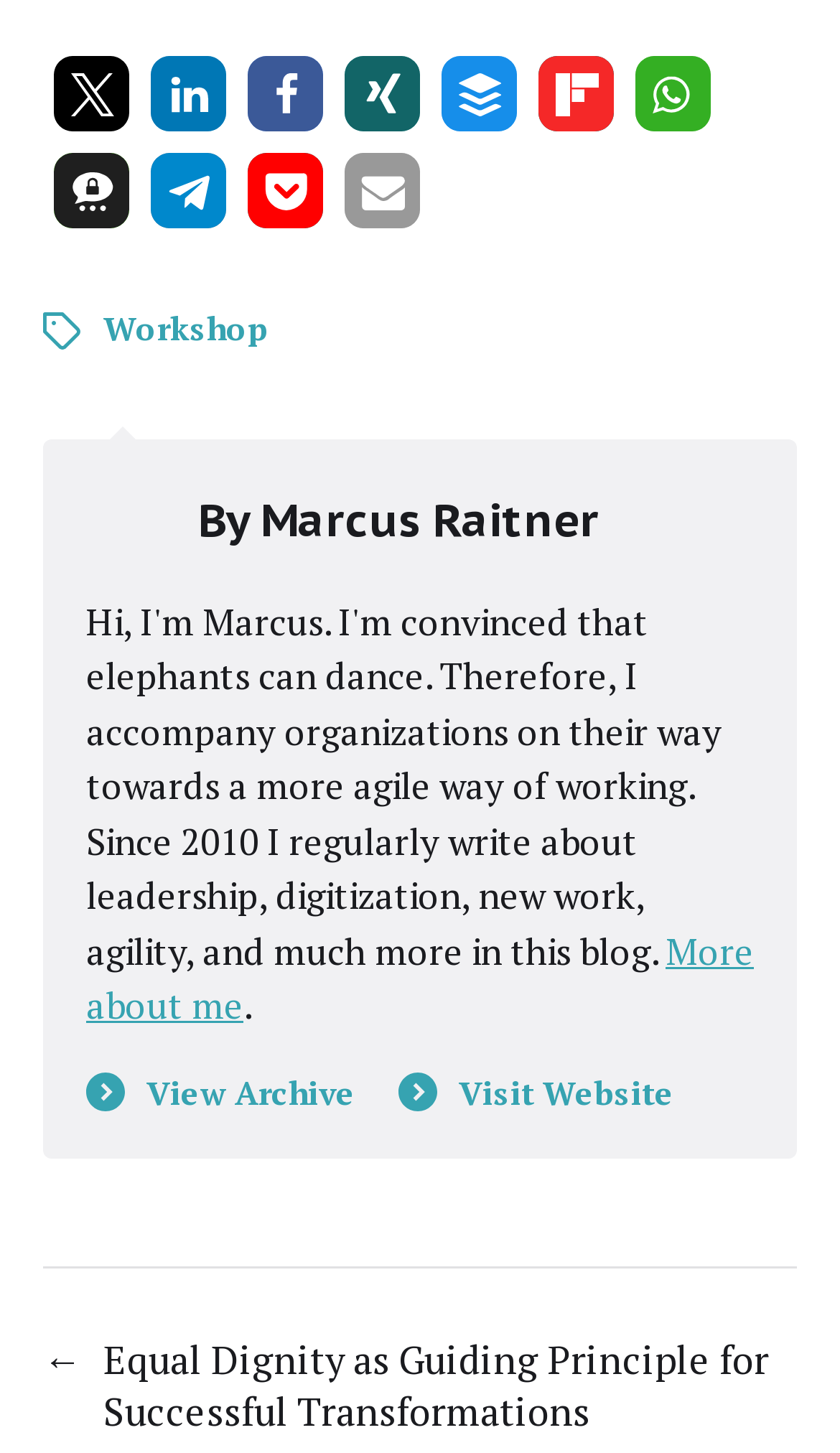How many links are there in the footer section?
Answer the question with as much detail as you can, using the image as a reference.

I counted the number of links in the footer section, including 'View Archive', 'Visit Website', and 'Previous post: Equal Dignity as Guiding Principle for Successful Transformations'.